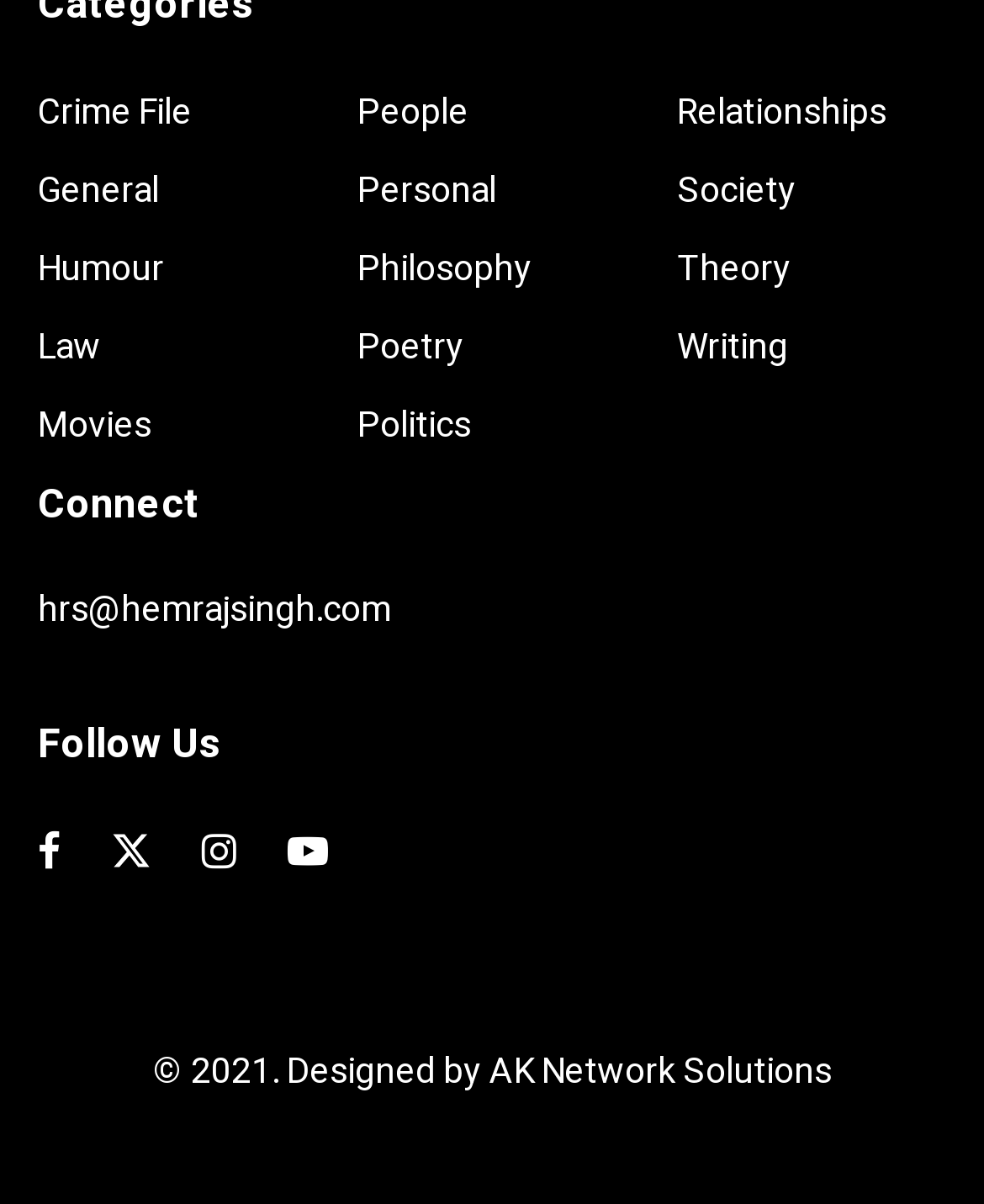Give a succinct answer to this question in a single word or phrase: 
What is the copyright year of the website?

2021